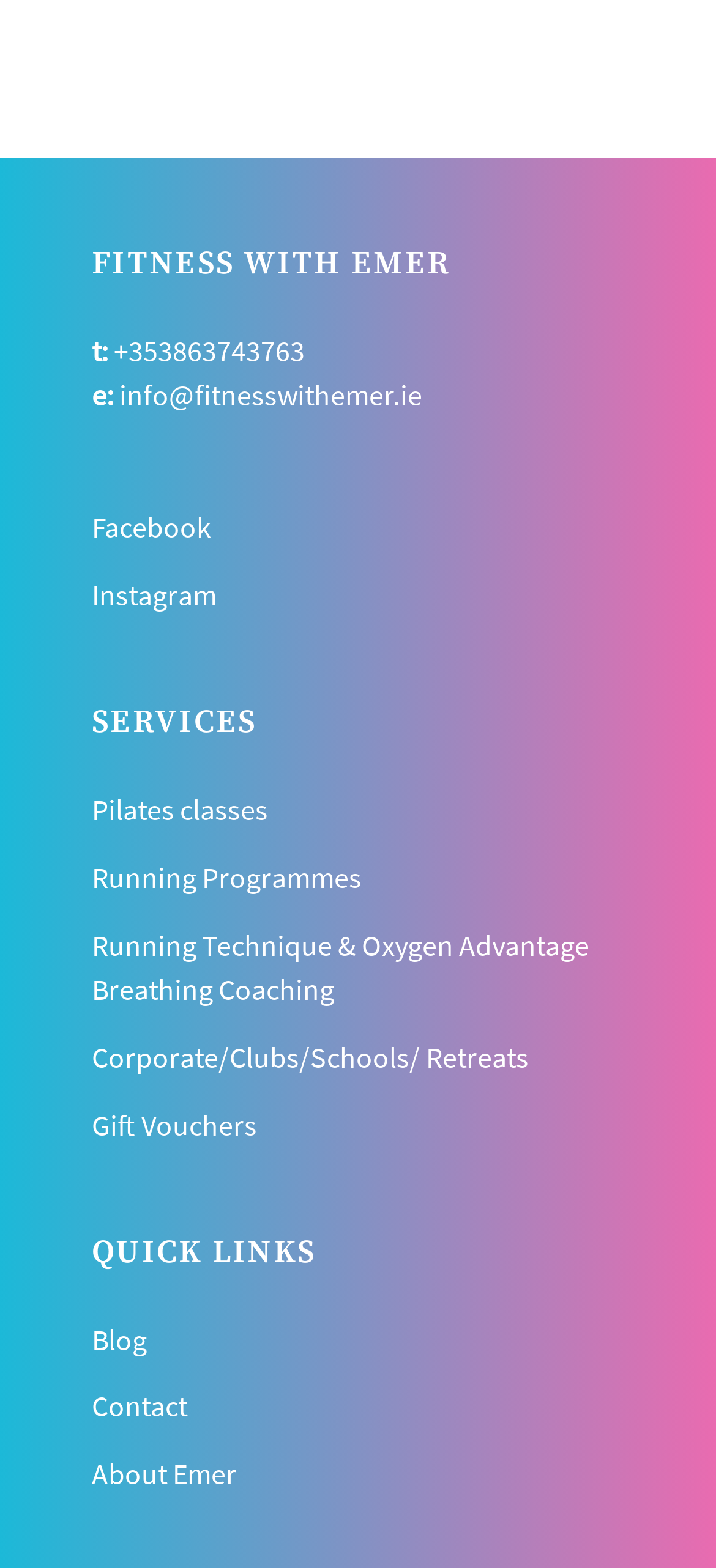Please give a succinct answer using a single word or phrase:
How many quick links are there?

3